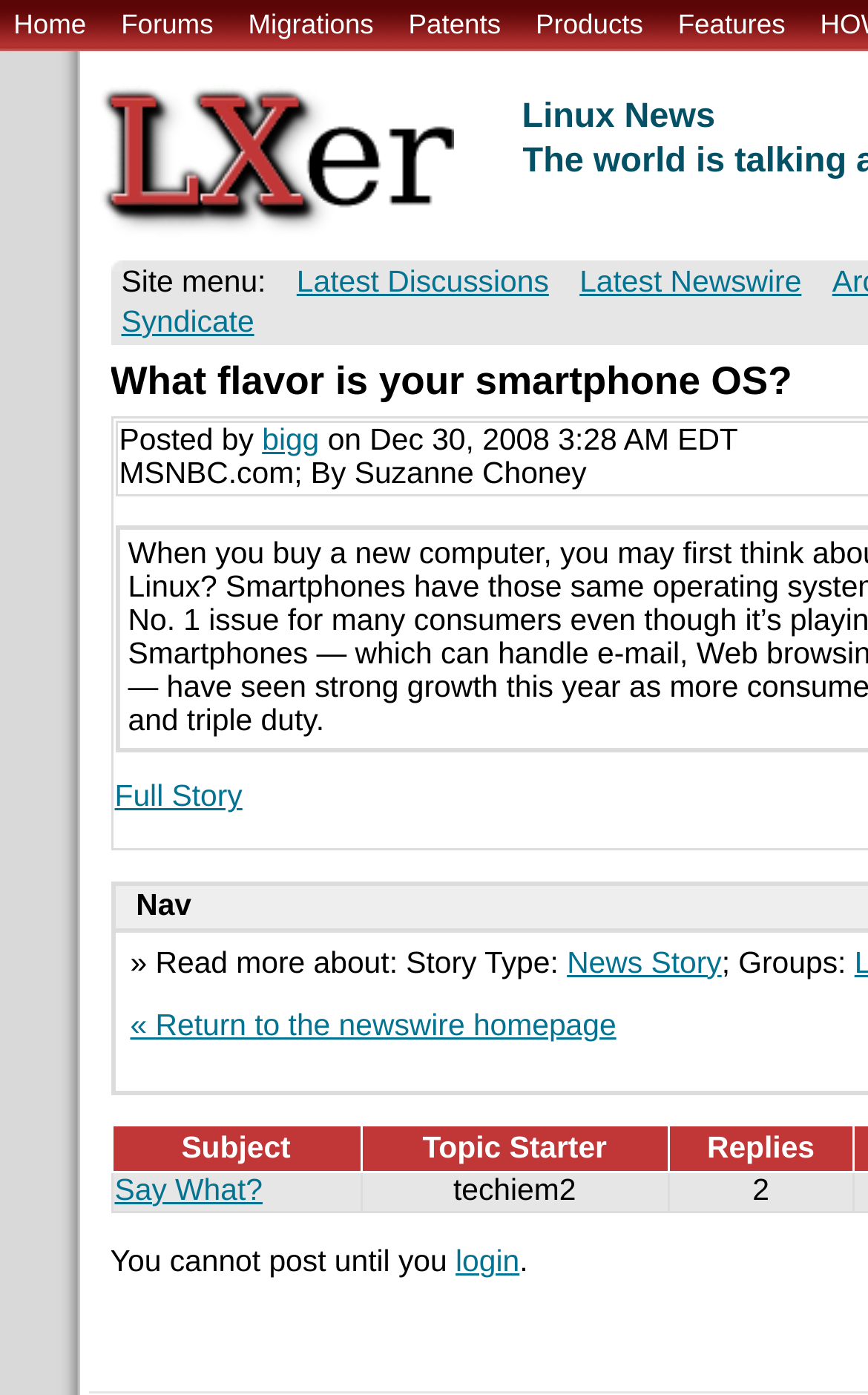What is required to post on the website?
Please give a detailed and elaborate answer to the question based on the image.

I read the text at the bottom of the page and found that you cannot post until you login.